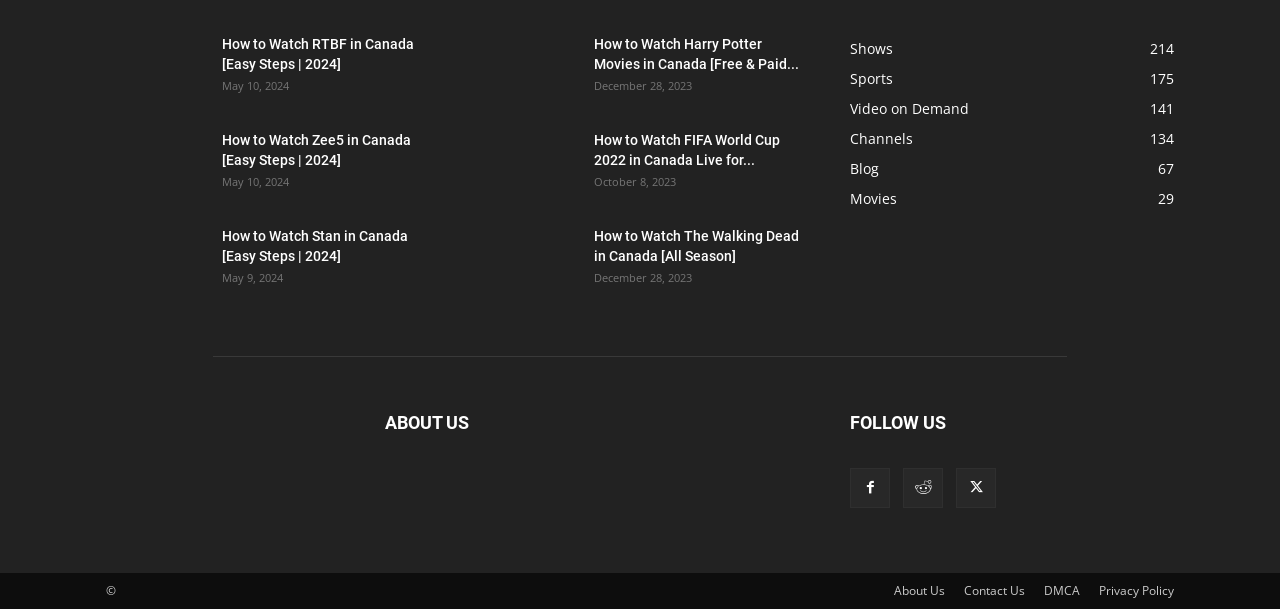Locate the bounding box coordinates of the clickable region necessary to complete the following instruction: "Click on How to Watch RTBF in Canada". Provide the coordinates in the format of four float numbers between 0 and 1, i.e., [left, top, right, bottom].

[0.173, 0.055, 0.336, 0.121]